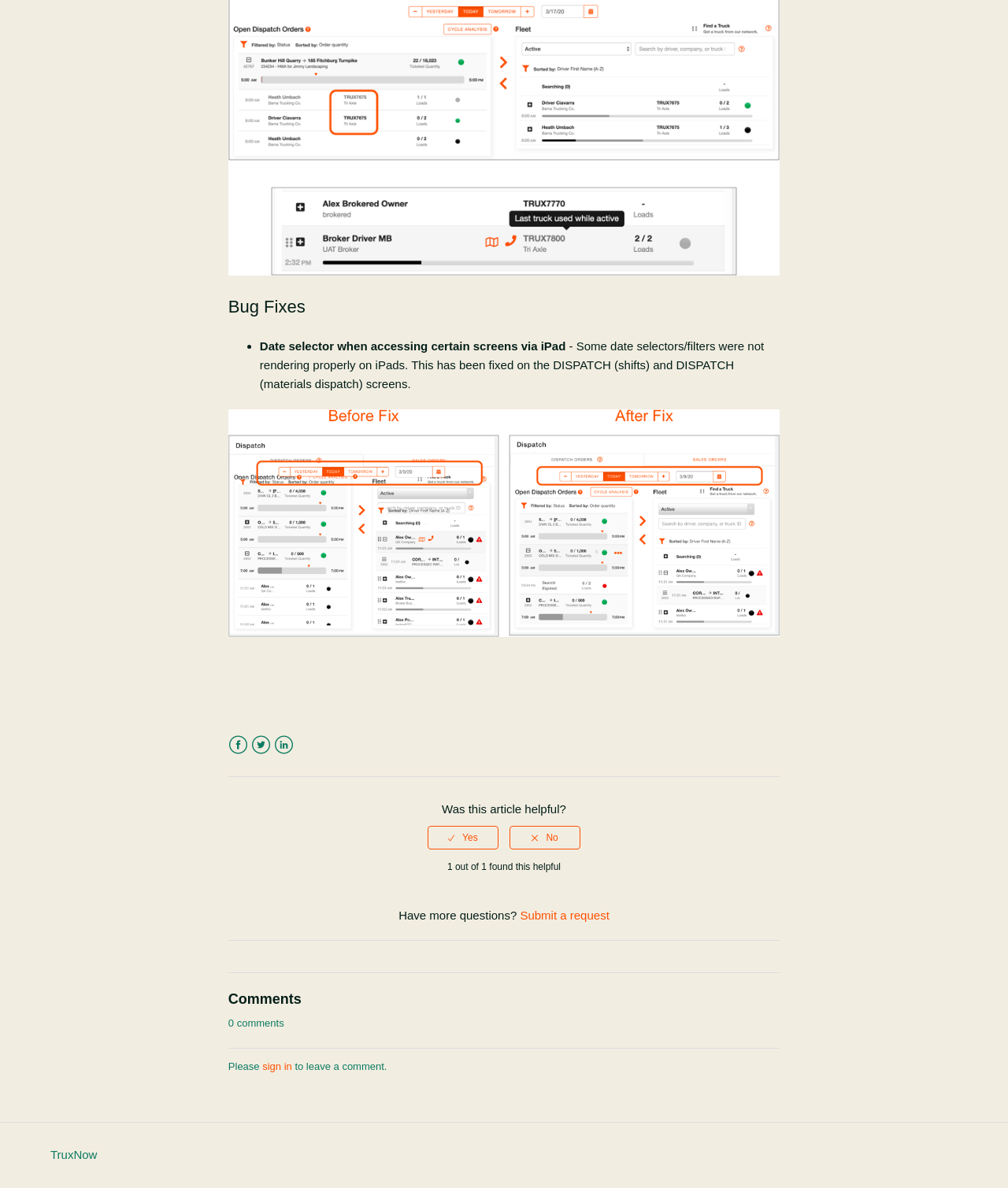Please locate the clickable area by providing the bounding box coordinates to follow this instruction: "Select Yes".

[0.424, 0.695, 0.494, 0.715]